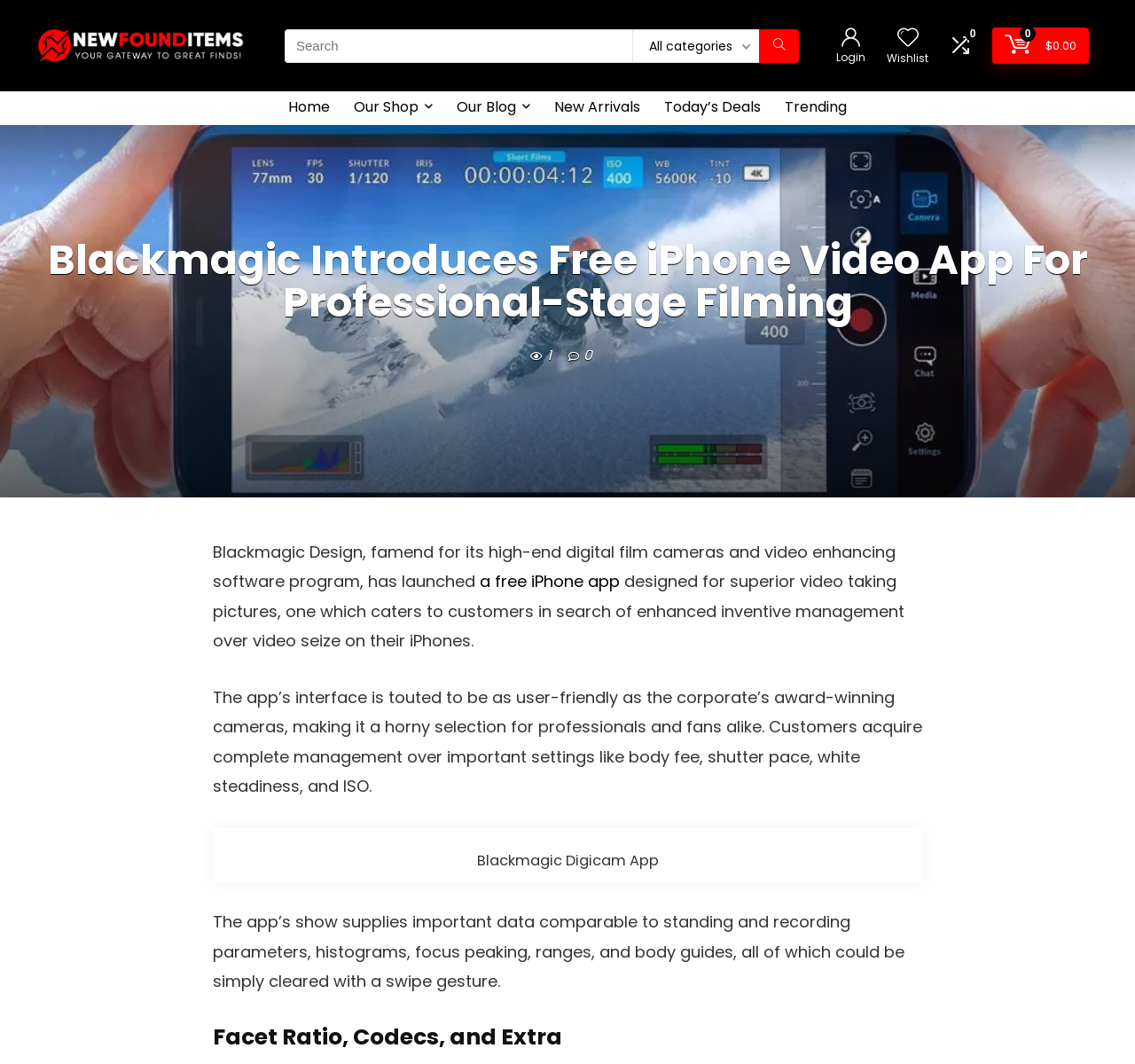Determine the bounding box coordinates of the clickable element necessary to fulfill the instruction: "Login". Provide the coordinates as four float numbers within the 0 to 1 range, i.e., [left, top, right, bottom].

[0.737, 0.046, 0.762, 0.06]